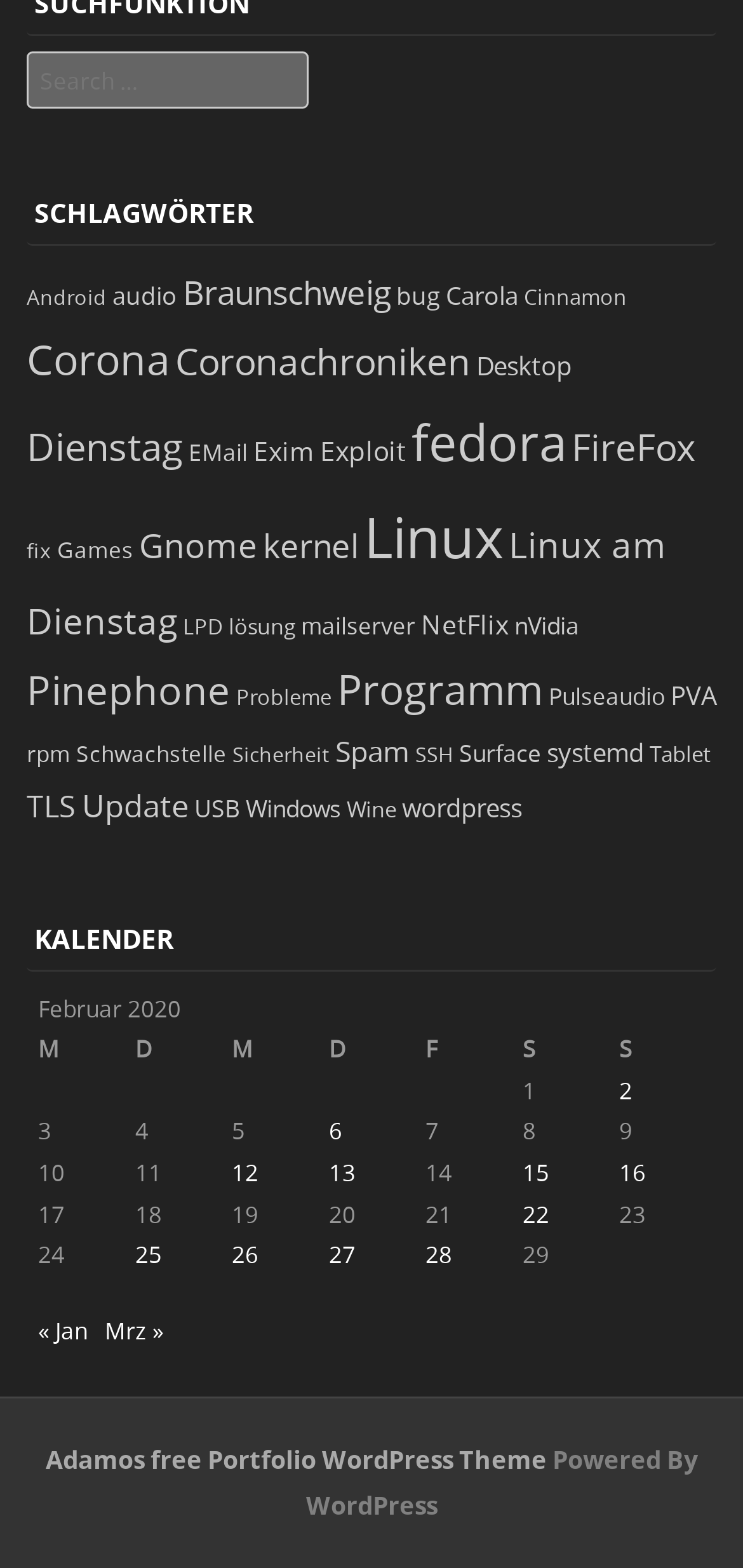What is the text of the first column header in the table?
Please give a detailed and elaborate answer to the question.

The first column header in the table can be found by looking at the columnheader elements that are children of the row element. The first columnheader element has the text 'M'.